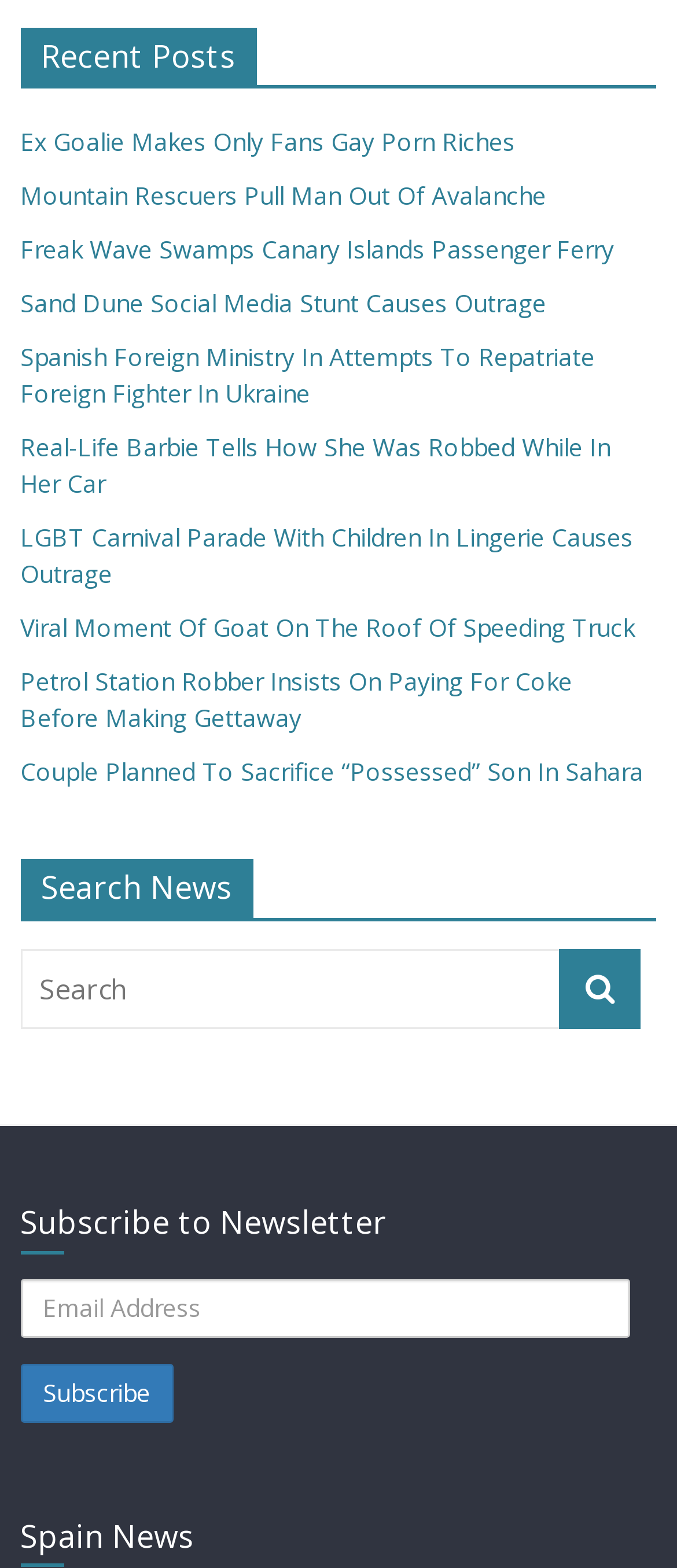Pinpoint the bounding box coordinates of the element you need to click to execute the following instruction: "Read 'Viral Moment Of Goat On The Roof Of Speeding Truck'". The bounding box should be represented by four float numbers between 0 and 1, in the format [left, top, right, bottom].

[0.03, 0.39, 0.938, 0.411]